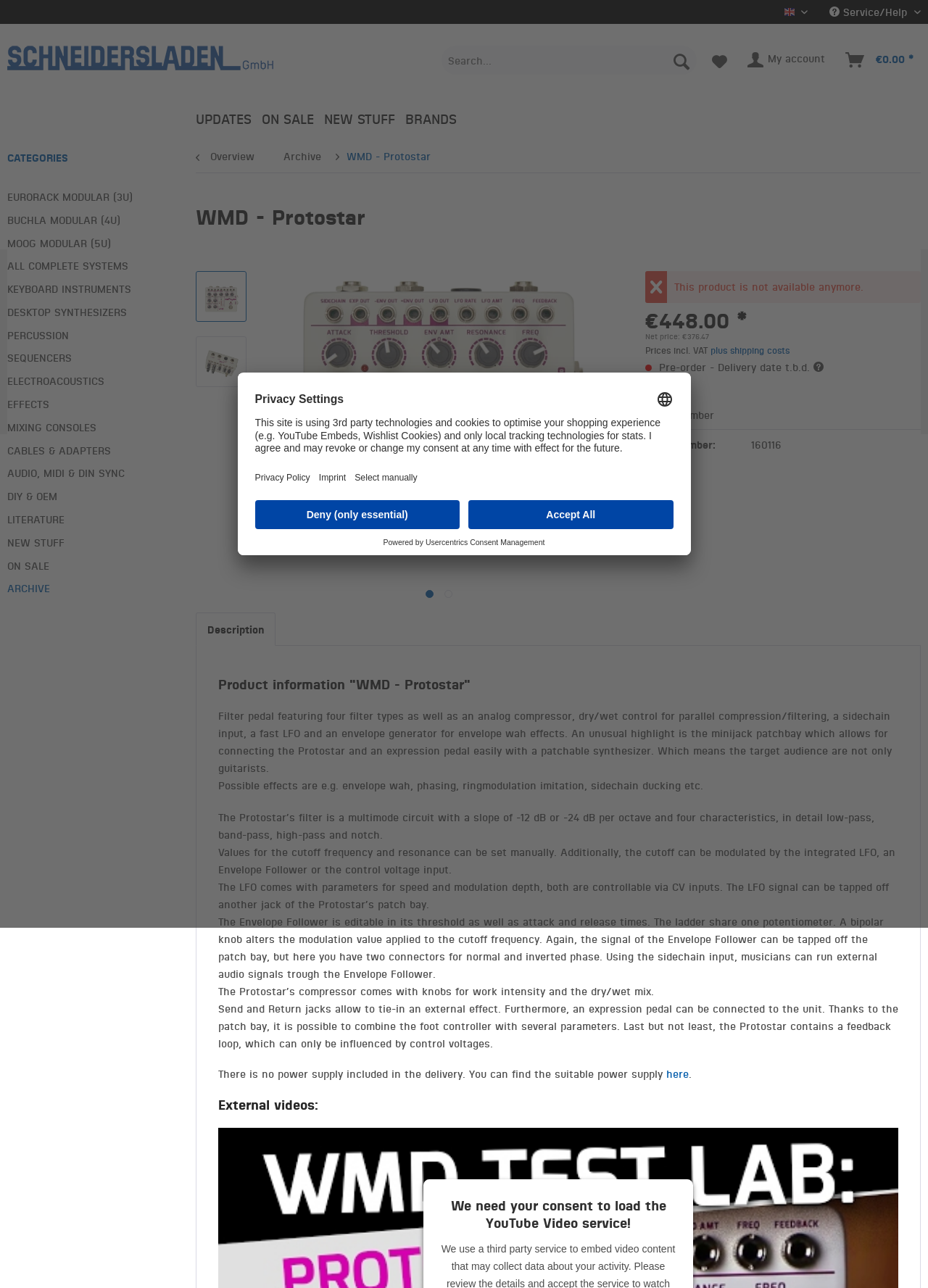Generate a detailed explanation of the webpage's features and information.

The webpage is about a music equipment product, specifically a filter pedal called WMD - Protostar. At the top of the page, there is a horizontal menu bar with several menu items, including "Schneidersladen EN", "Service/Help", and a search box. Below this menu bar, there is a logo and a link to switch to the homepage.

On the left side of the page, there is a vertical menu with various categories, including "EURORACK MODULAR (3U)", "BUCHLA MODULAR (4U)", "MOOG MODULAR (5U)", and others. Each category has a link to a corresponding page.

In the main content area, there is a heading that reads "WMD - Protostar" and a brief description of the product, which is a filter pedal featuring four filter types, an analog compressor, and other features. Below the heading, there are two preview images of the product, with links to larger images.

To the right of the preview images, there is a larger image of the product, and below it, there is a link with a shopping cart icon. The page also has several other links and icons, including a link to an overview page and a link to an archive page.

At the top right corner of the page, there is a horizontal menu bar with several menu items, including "UPDATES", "ON SALE", "NEW STUFF", and others. Each menu item has a link to a corresponding page.